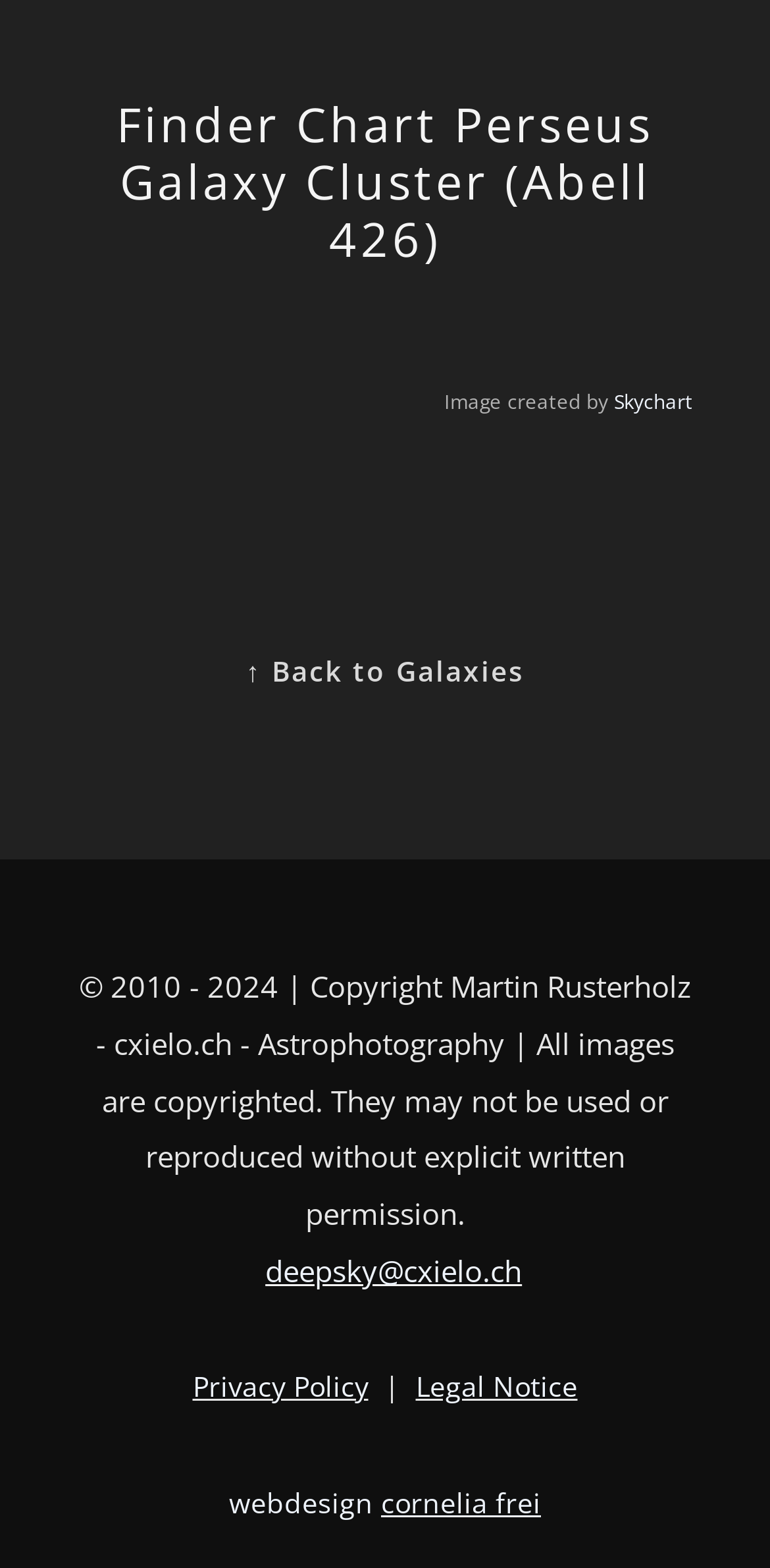Determine the bounding box of the UI element mentioned here: "Privacy Policy". The coordinates must be in the format [left, top, right, bottom] with values ranging from 0 to 1.

[0.25, 0.872, 0.478, 0.896]